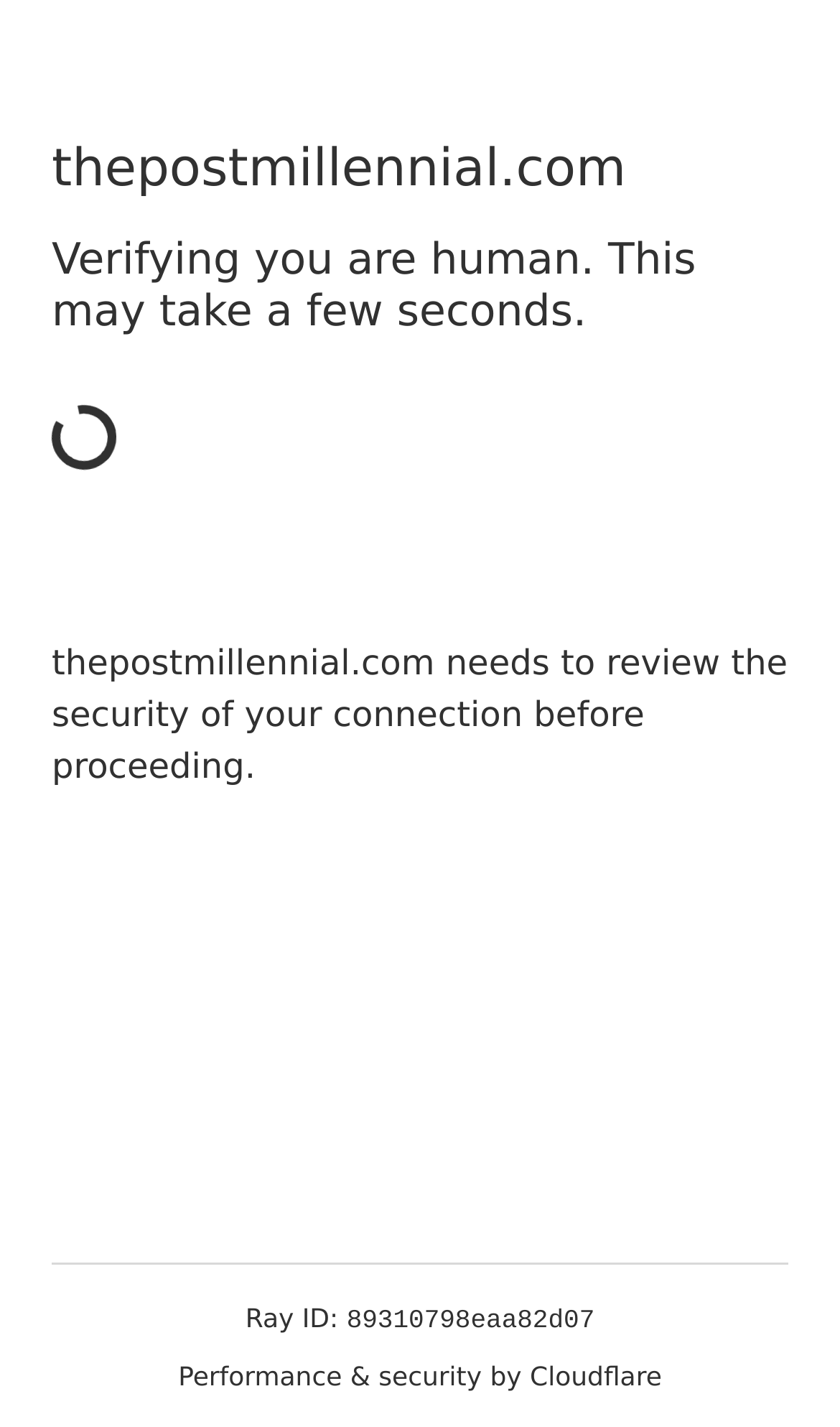Generate a thorough explanation of the webpage's elements.

The webpage appears to be a security verification page. At the top, there is a heading displaying the website's name, "thepostmillennial.com". Below it, another heading reads, "Verifying you are human. This may take a few seconds." 

In the middle of the page, a paragraph of text explains that the website needs to review the security of the user's connection before proceeding. 

Towards the bottom of the page, there are two lines of text. The first line starts with "Ray ID:" and is followed by a string of alphanumeric characters on the same line. The second line, located at the very bottom of the page, reads "Performance & security by Cloudflare".